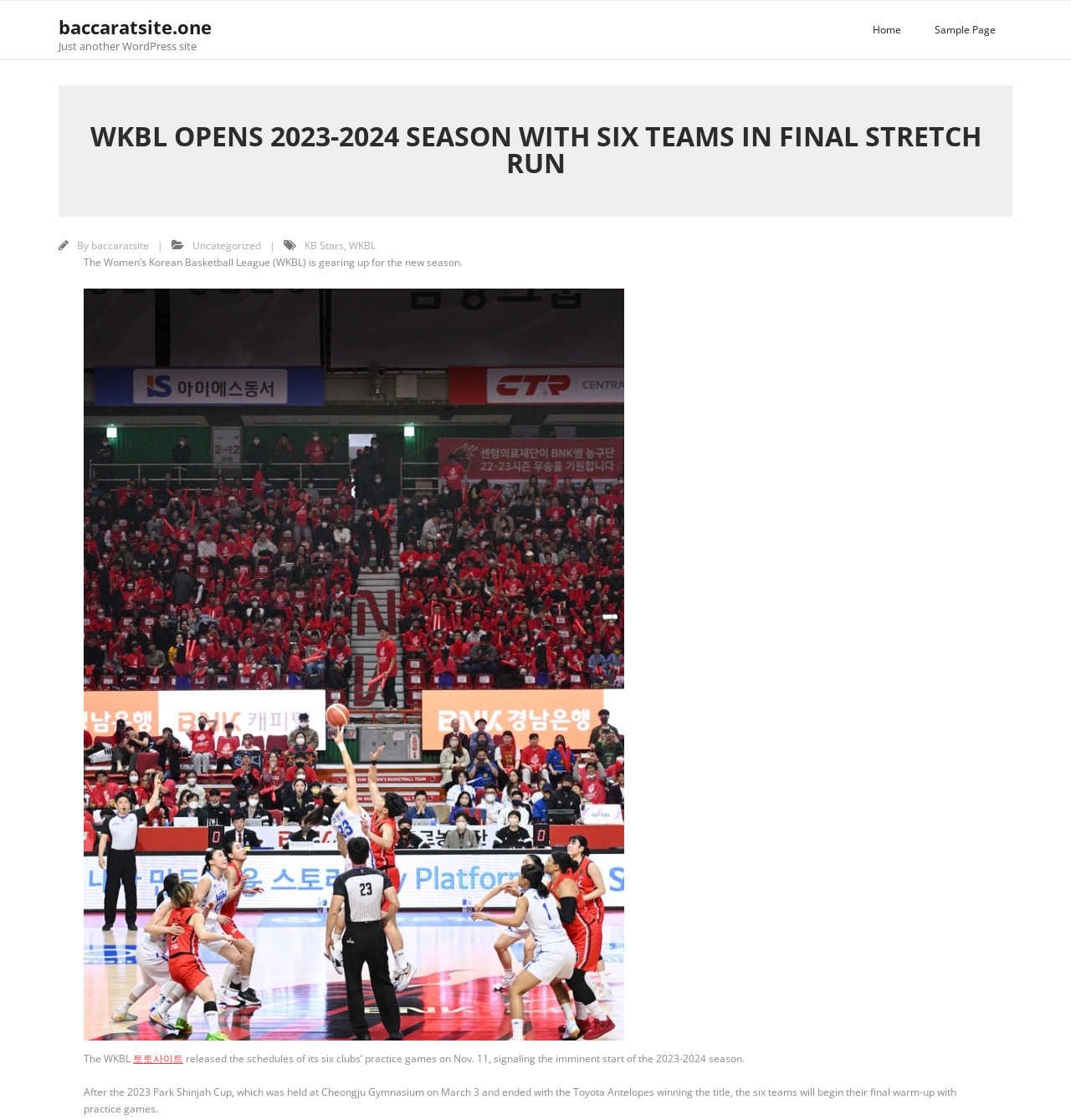What was held at Cheongju Gymnasium on March 3?
Using the information from the image, give a concise answer in one word or a short phrase.

2023 Park Shinjah Cup